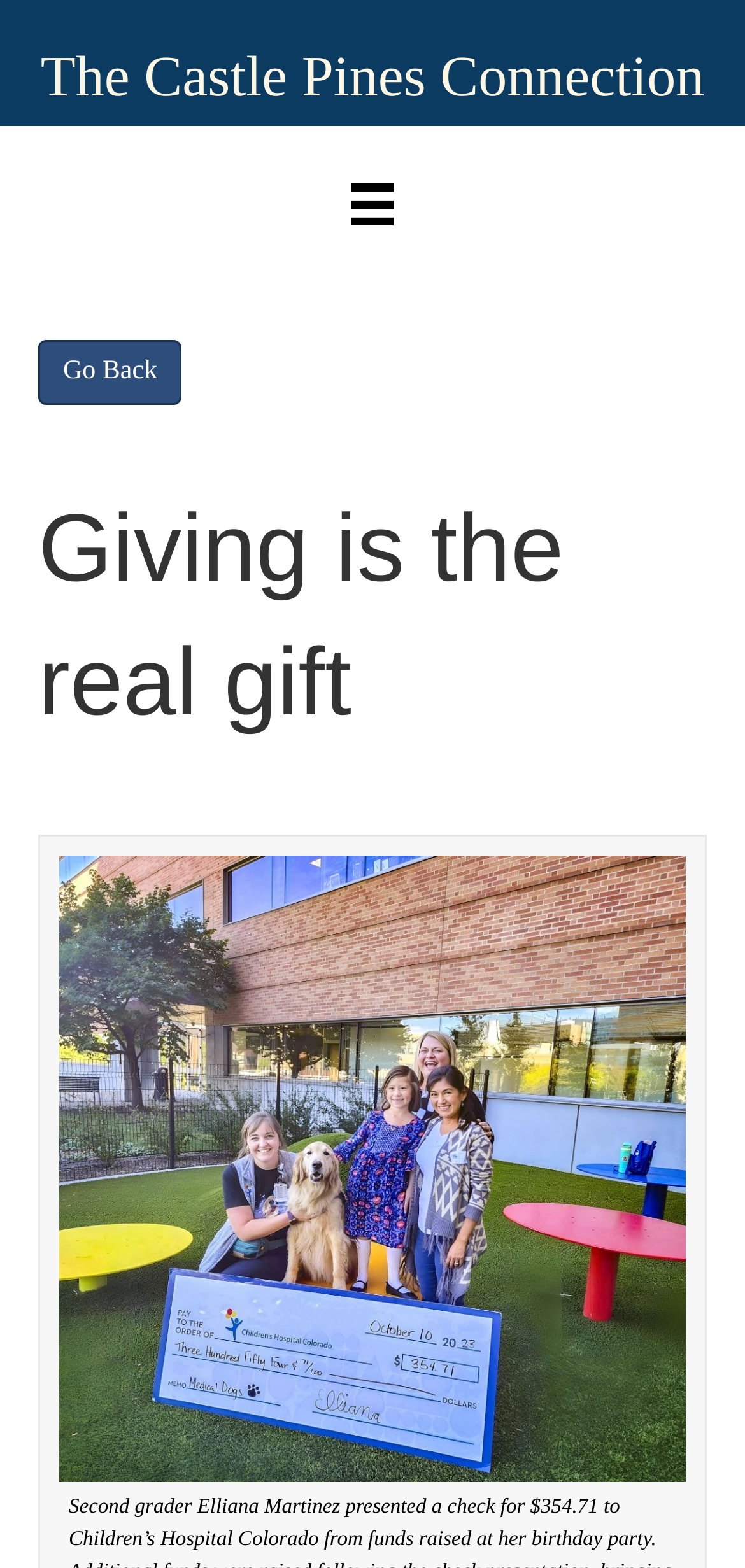Utilize the details in the image to give a detailed response to the question: What is the tone of the article?

The heading 'Giving is the real gift' and the image of a family holding a large check suggest a positive and uplifting tone, implying that the article is promoting a heartwarming and inspiring idea.